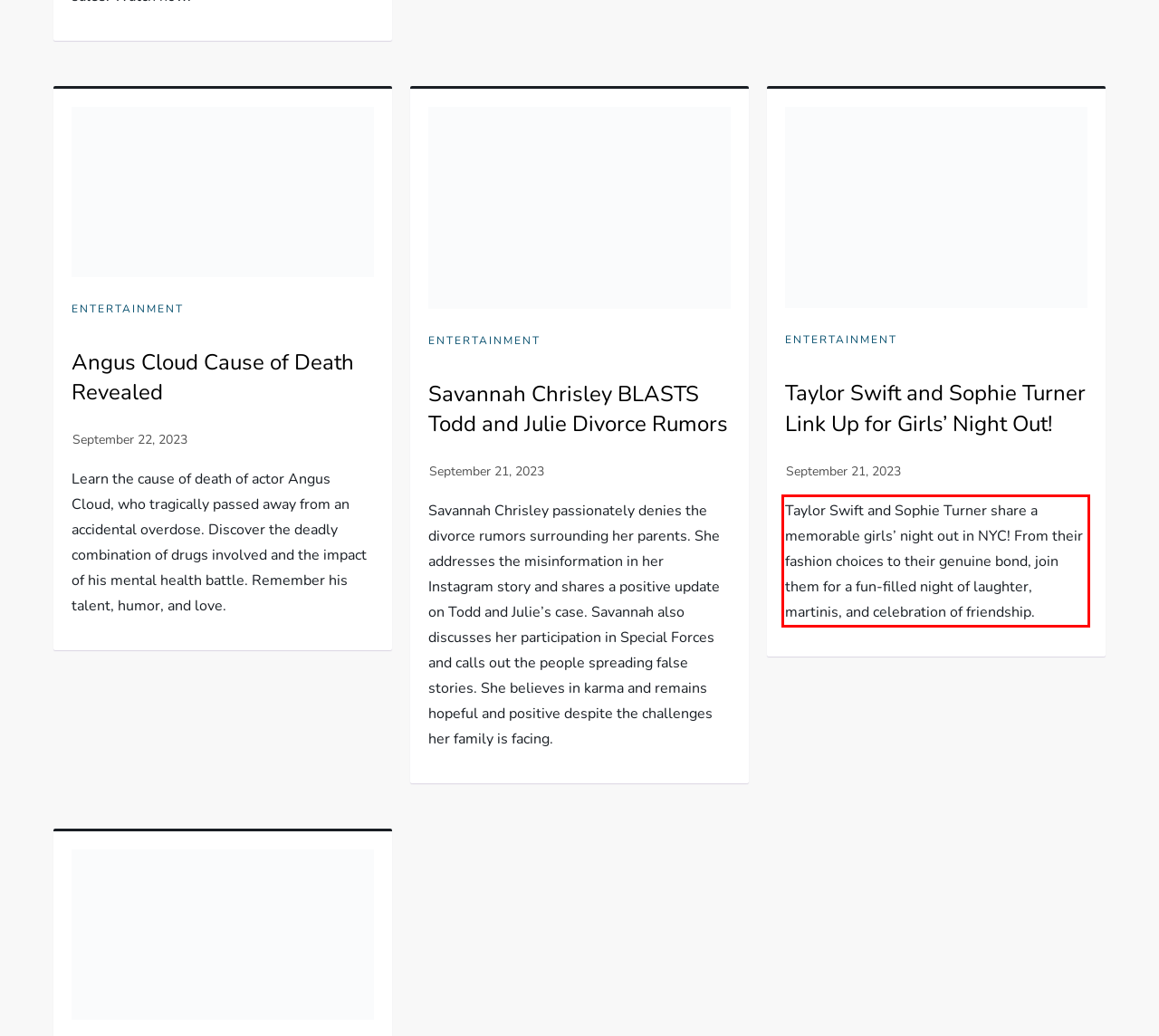Please perform OCR on the text within the red rectangle in the webpage screenshot and return the text content.

Taylor Swift and Sophie Turner share a memorable girls’ night out in NYC! From their fashion choices to their genuine bond, join them for a fun-filled night of laughter, martinis, and celebration of friendship.